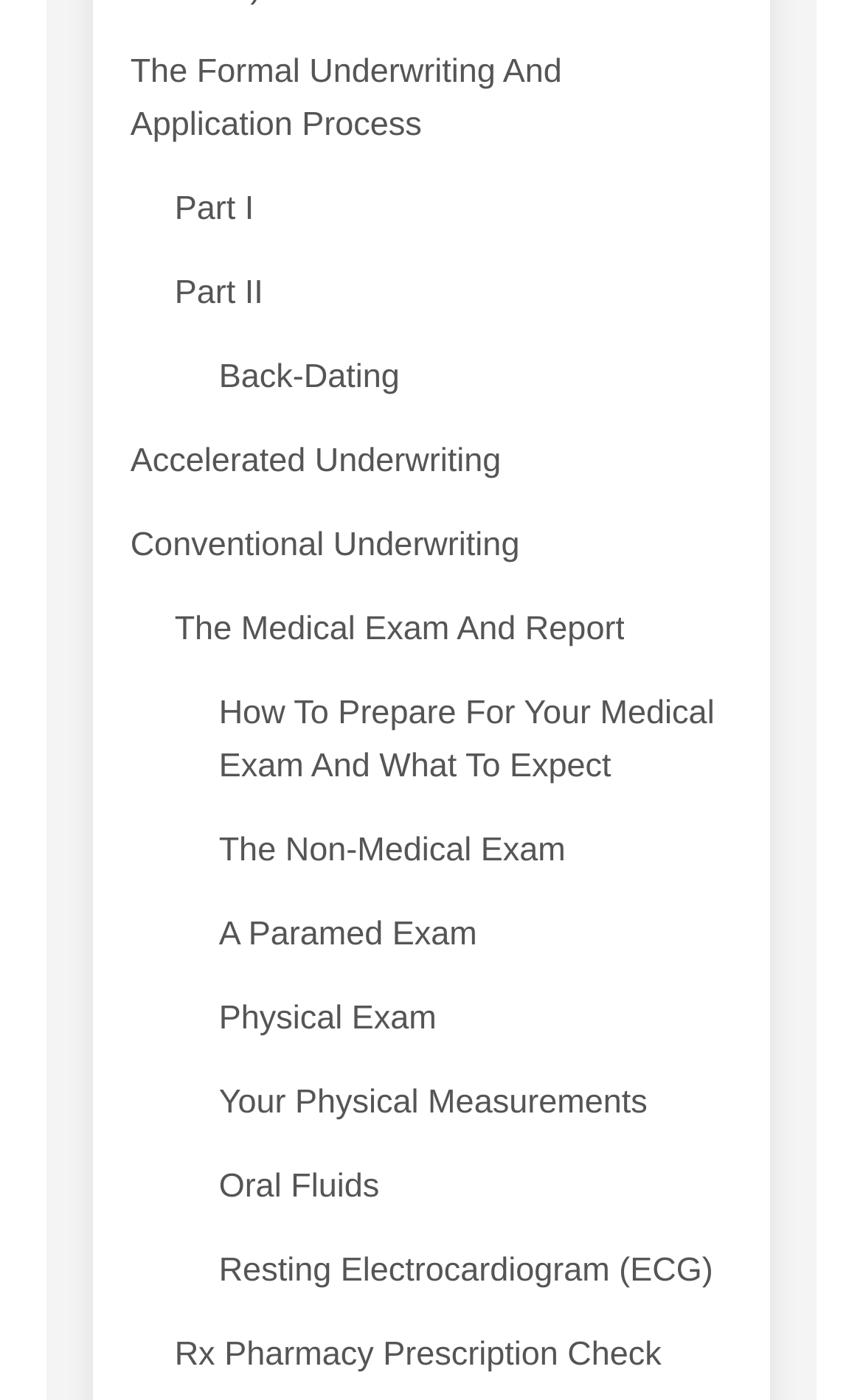What is the vertical position of the 'Part I' link?
Using the screenshot, give a one-word or short phrase answer.

Above 'Part II'